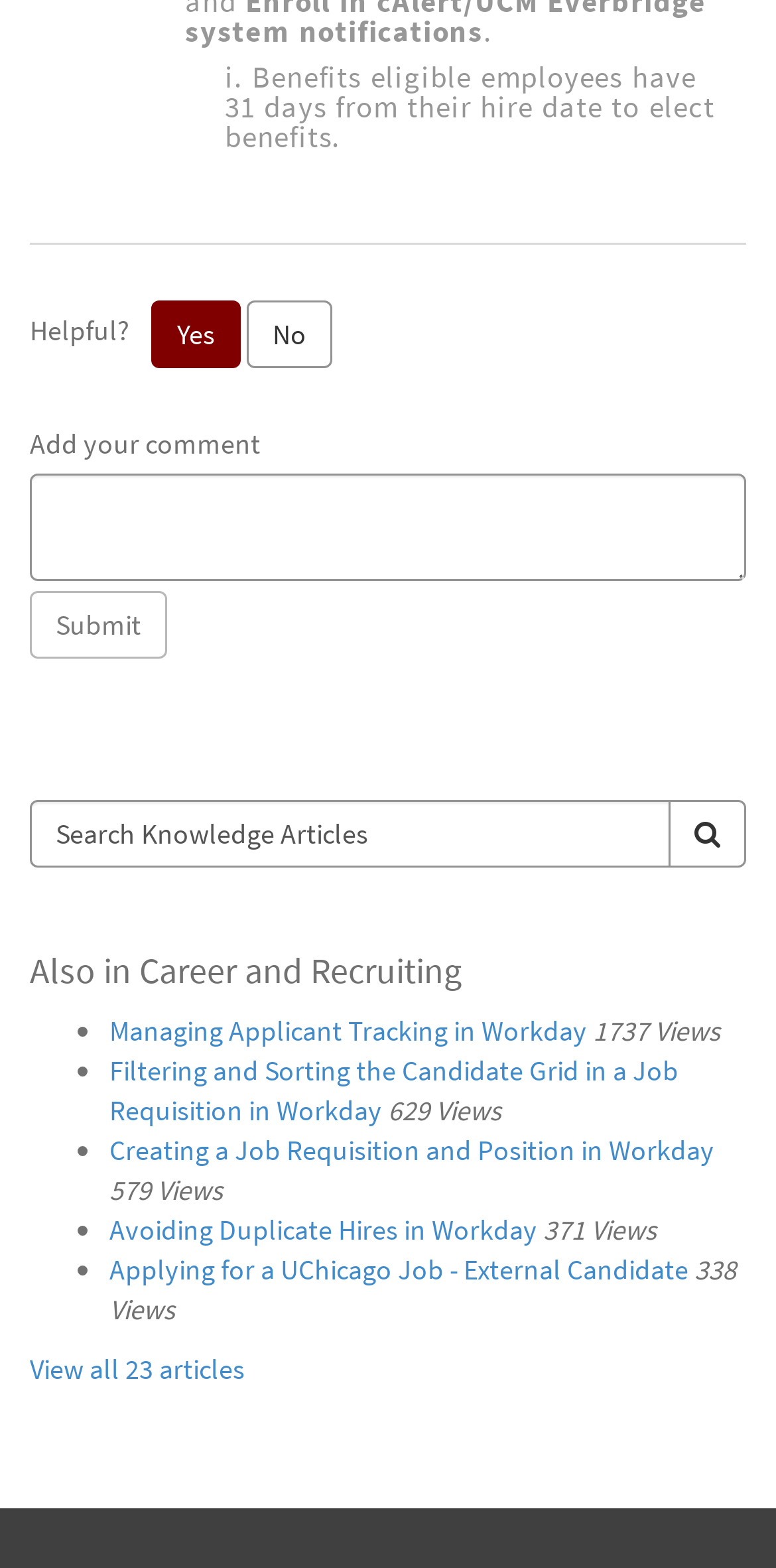Determine the bounding box coordinates for the area you should click to complete the following instruction: "Search for something".

[0.038, 0.51, 0.864, 0.553]